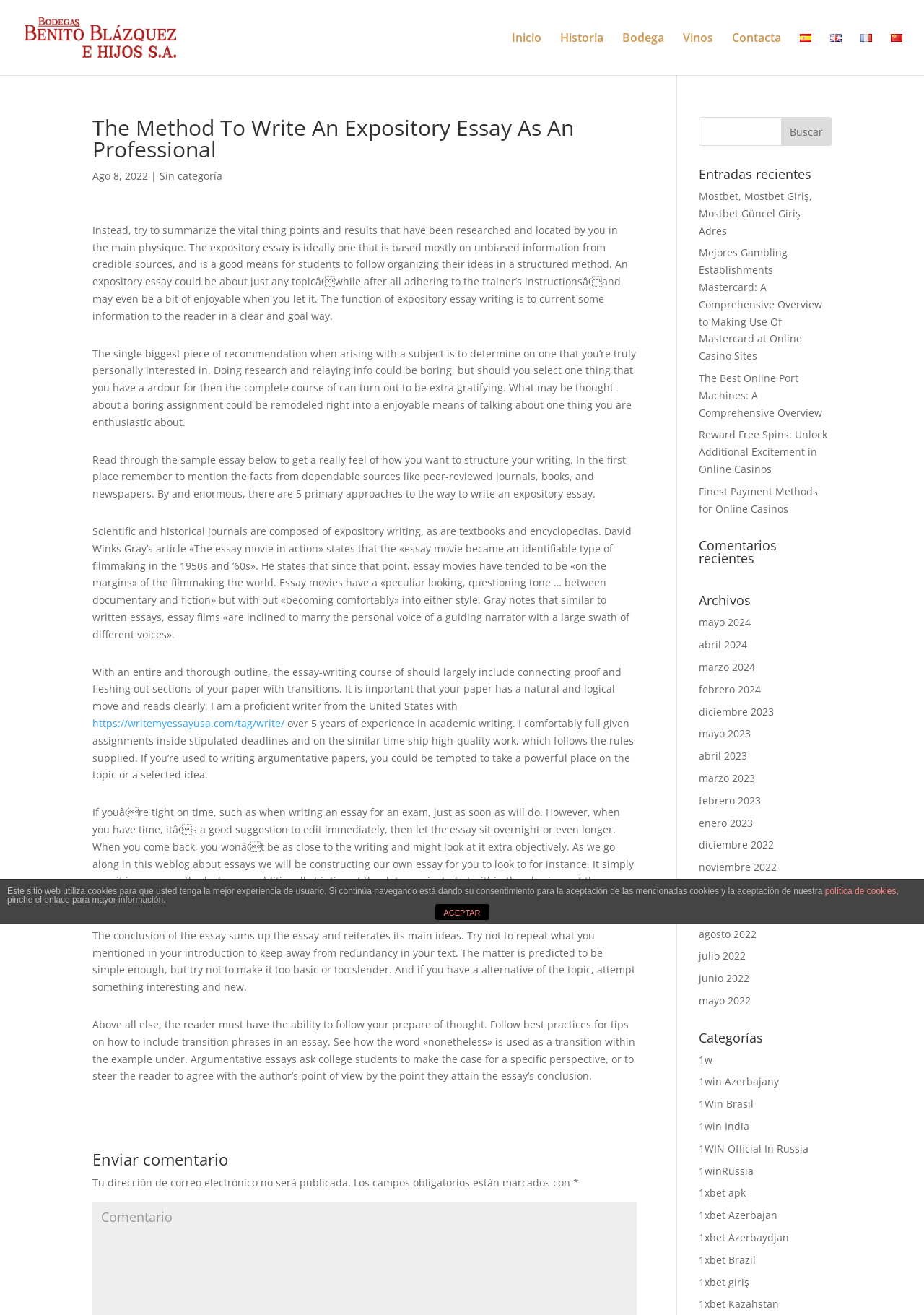Please locate the bounding box coordinates for the element that should be clicked to achieve the following instruction: "Read recent posts". Ensure the coordinates are given as four float numbers between 0 and 1, i.e., [left, top, right, bottom].

None